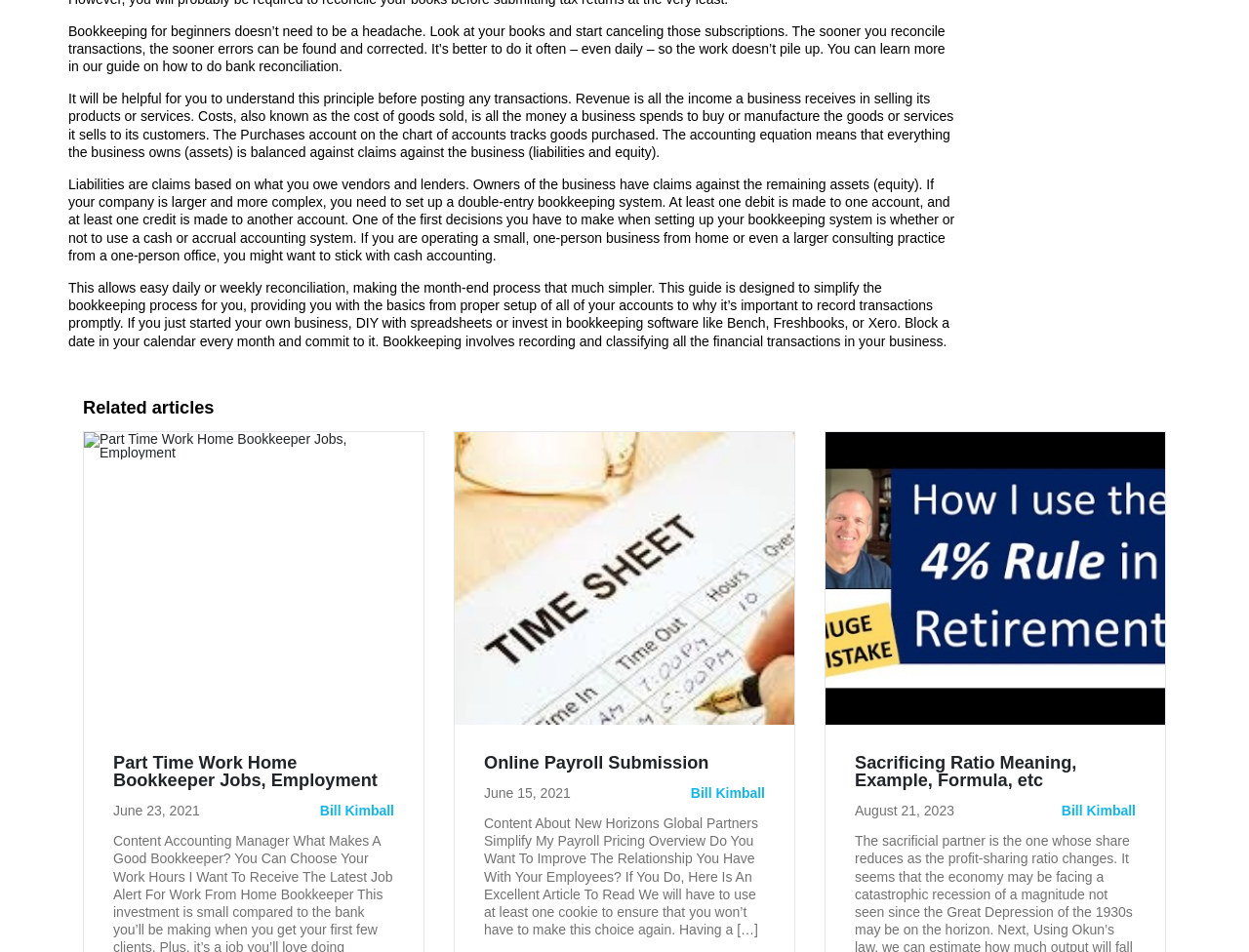Calculate the bounding box coordinates of the UI element given the description: "Bill Kimball".

[0.85, 0.845, 0.909, 0.859]